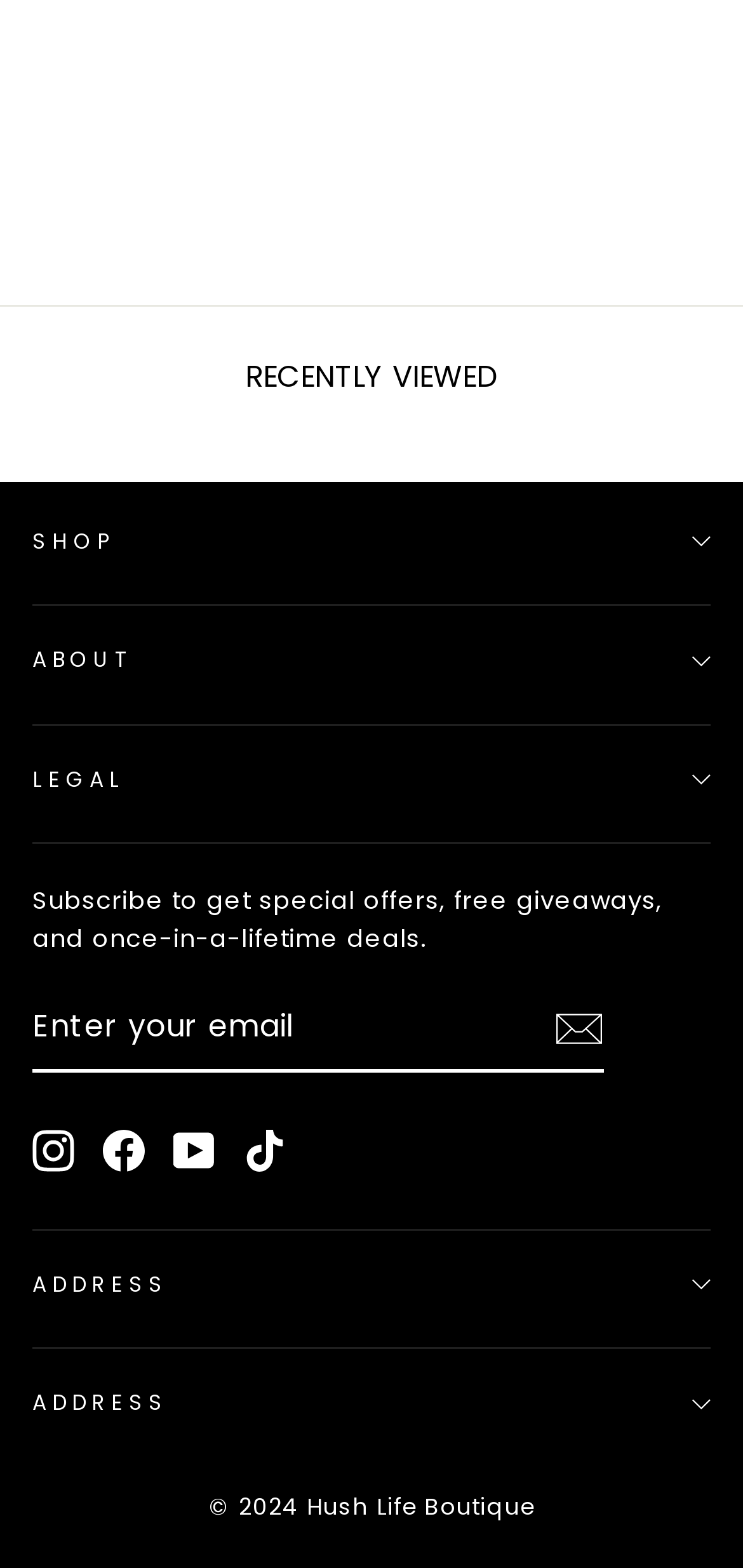What is the purpose of the textbox?
Based on the screenshot, respond with a single word or phrase.

Enter email